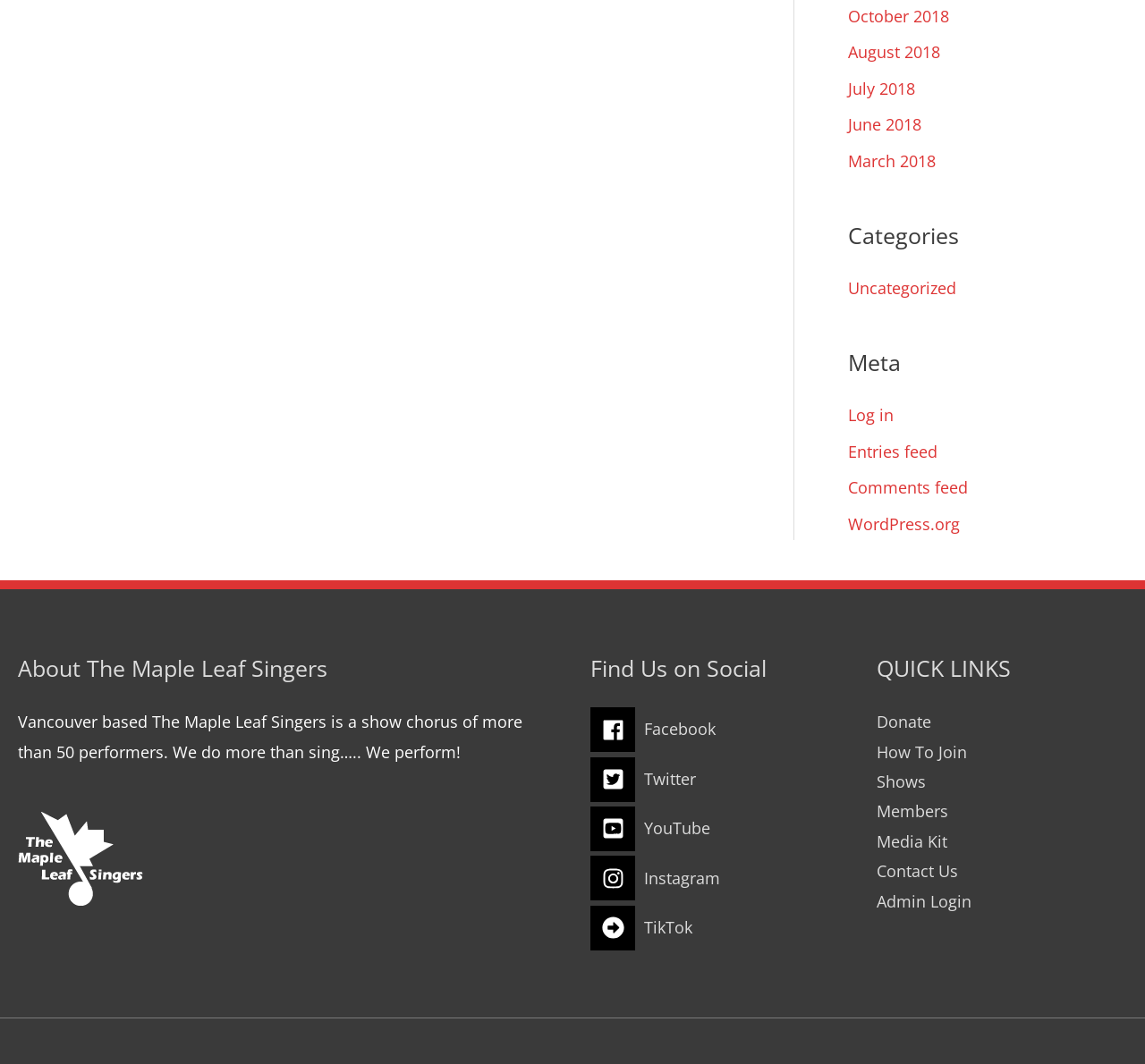Please give a short response to the question using one word or a phrase:
What is the name of the show chorus?

The Maple Leaf Singers